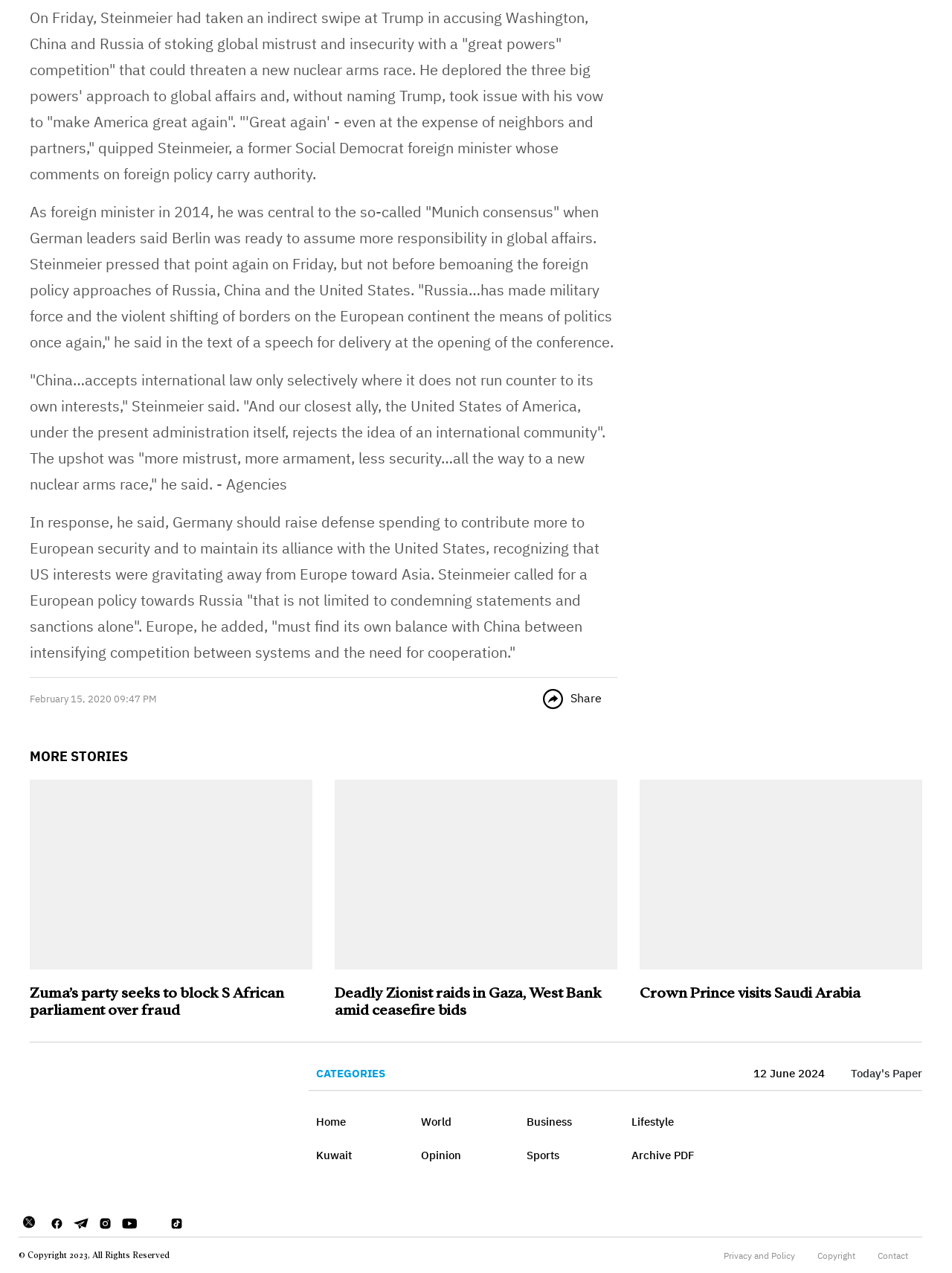Please identify the bounding box coordinates of the element that needs to be clicked to execute the following command: "View 'Today's Paper'". Provide the bounding box using four float numbers between 0 and 1, formatted as [left, top, right, bottom].

[0.894, 0.838, 0.969, 0.849]